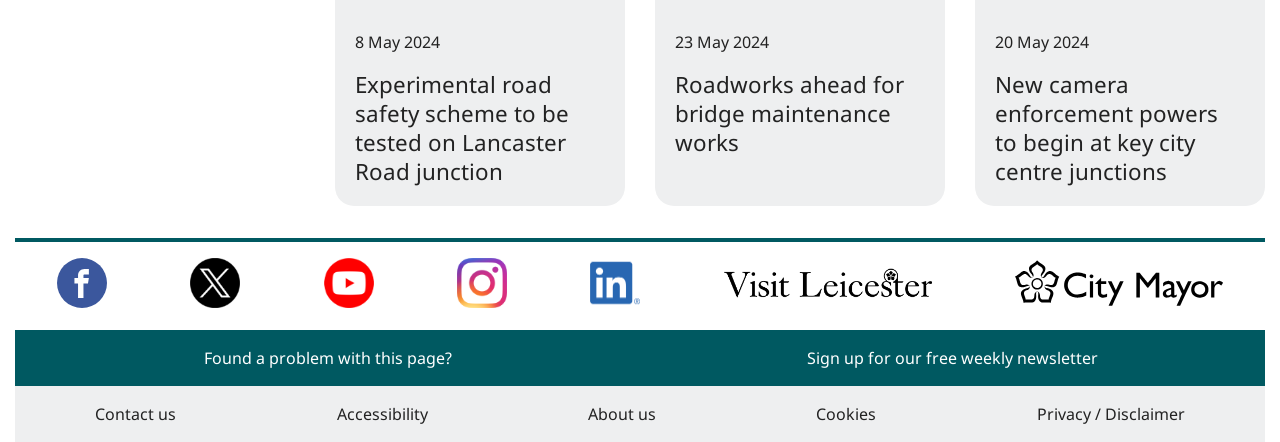Locate the UI element described as follows: "About us". Return the bounding box coordinates as four float numbers between 0 and 1 in the order [left, top, right, bottom].

[0.459, 0.912, 0.512, 0.962]